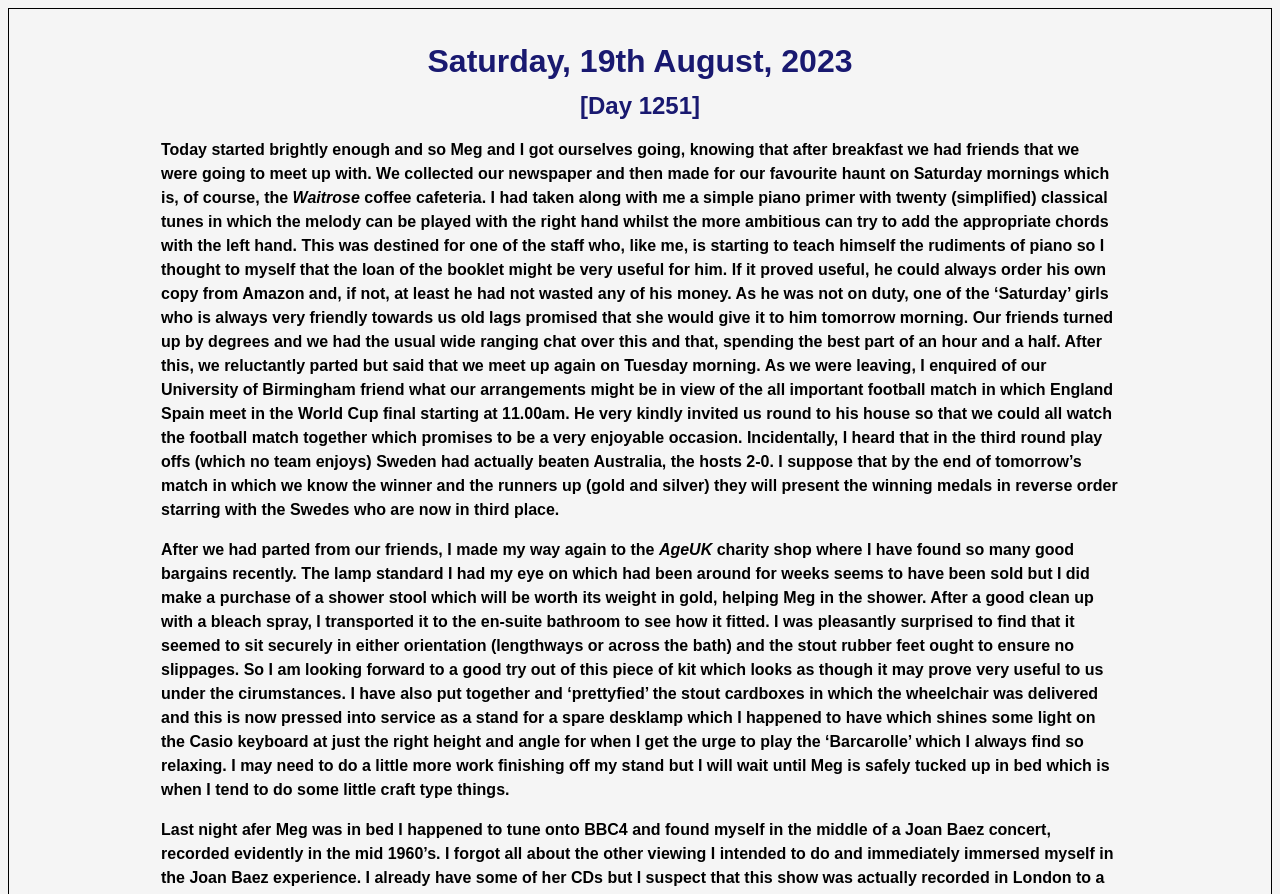What is the author's plan for watching the England-Spain football match?
Using the image, provide a detailed and thorough answer to the question.

The author asked their University of Birmingham friend about their arrangements for watching the England-Spain football match and was invited to watch it at their house.